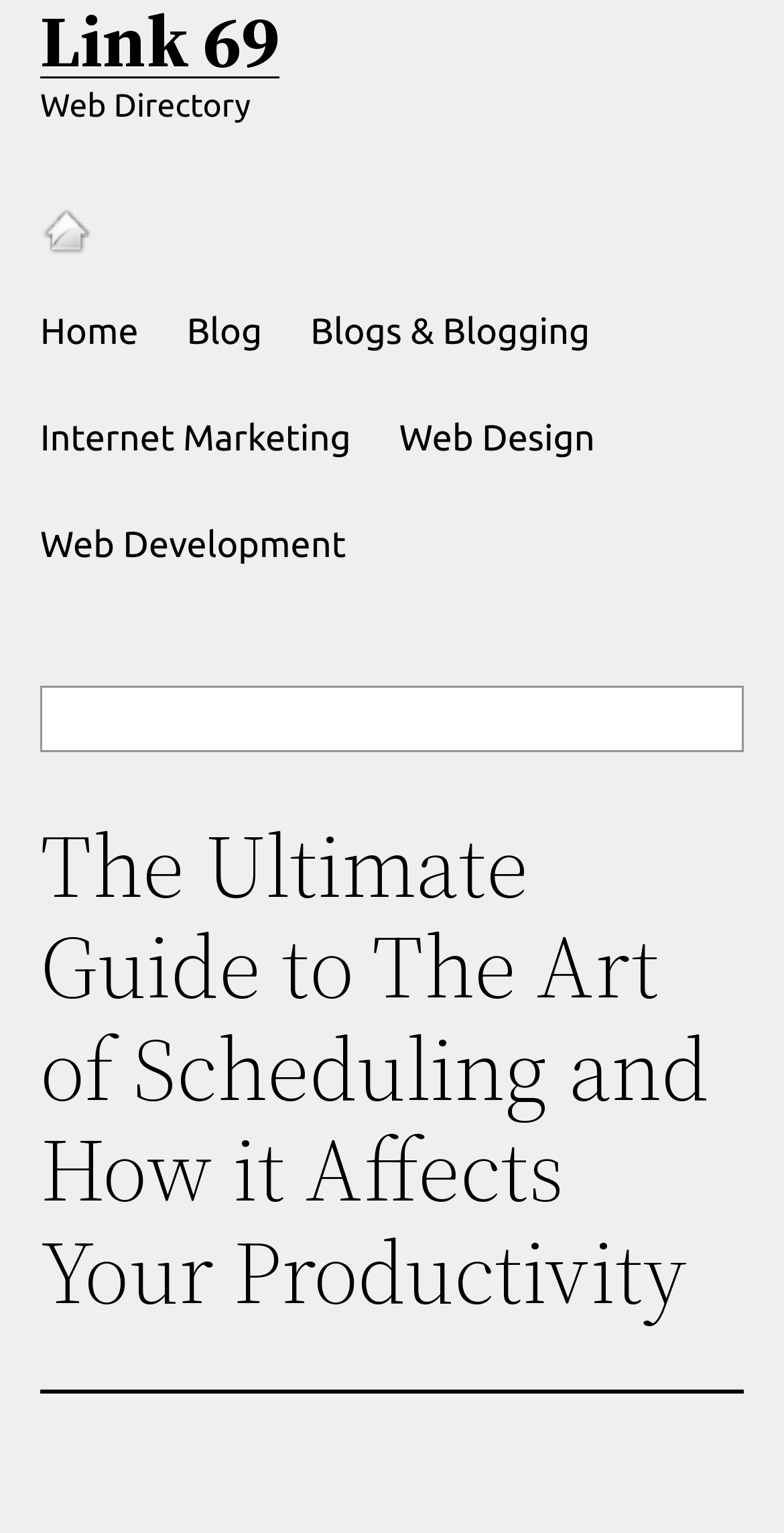Use a single word or phrase to answer the question: What categories are available in the navigation menu?

Home, Blog, etc.